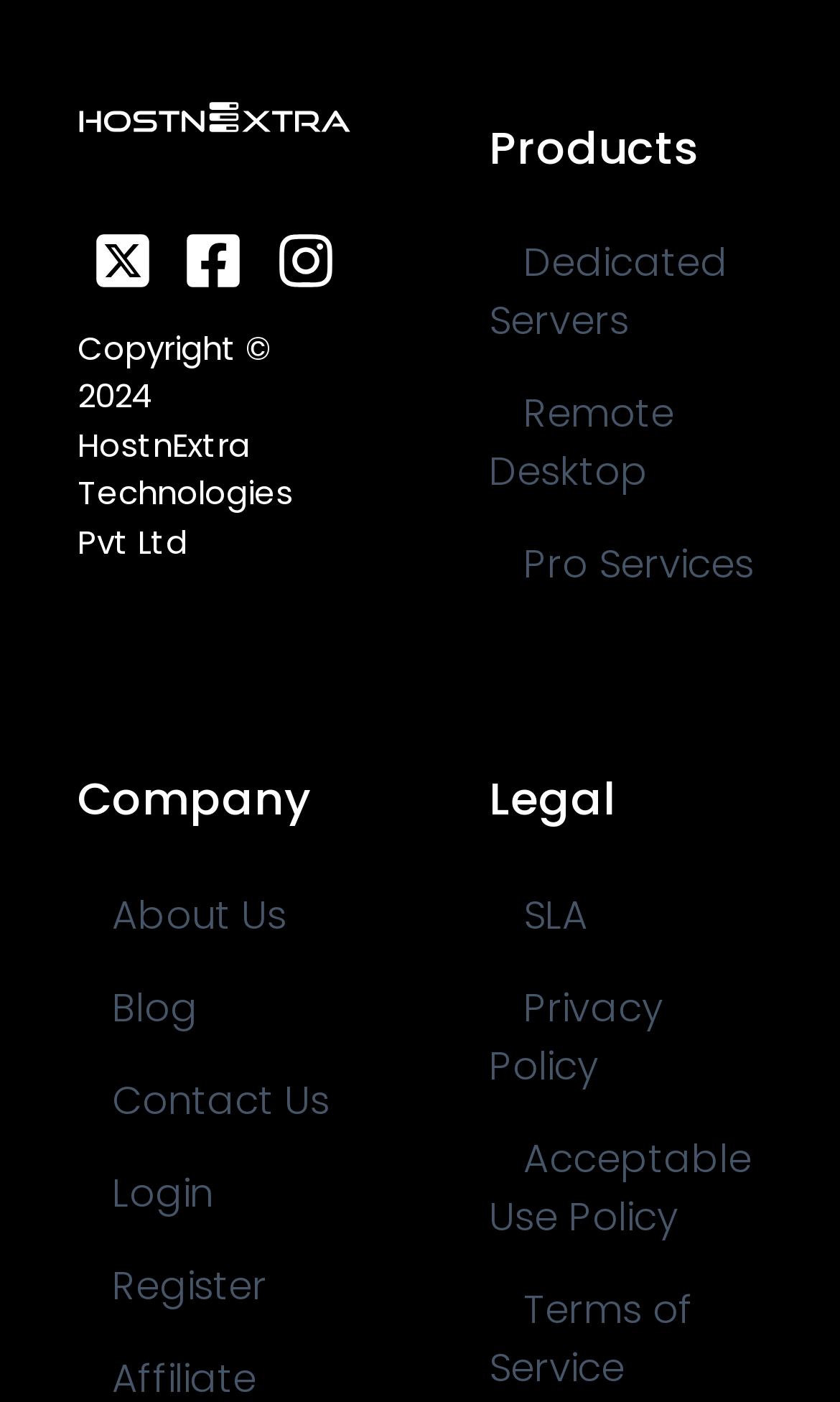Identify the bounding box coordinates of the area that should be clicked in order to complete the given instruction: "Toggle the menu". The bounding box coordinates should be four float numbers between 0 and 1, i.e., [left, top, right, bottom].

None